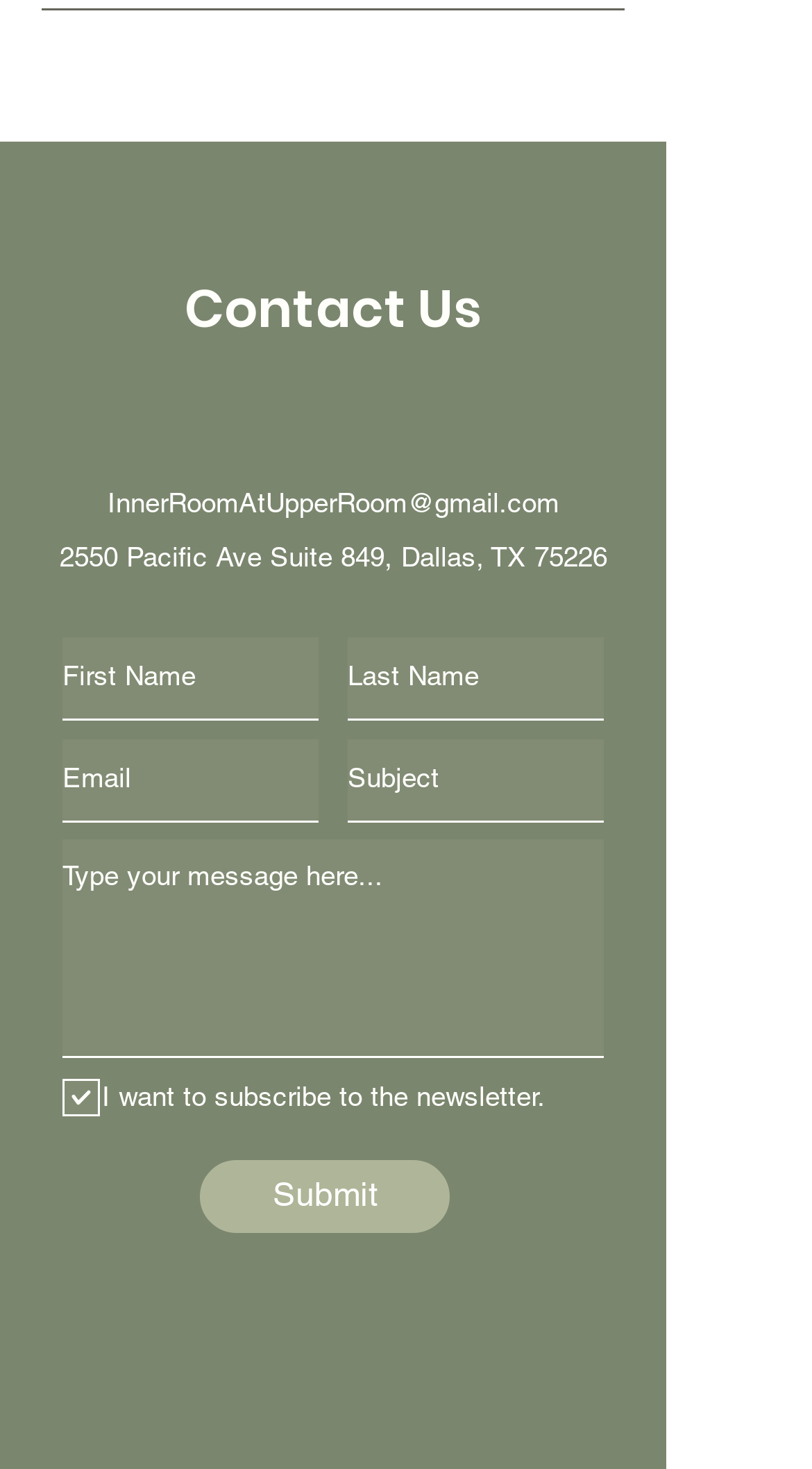Find the bounding box coordinates for the HTML element described as: "aria-label="First Name" name="first-name" placeholder="First Name"". The coordinates should consist of four float values between 0 and 1, i.e., [left, top, right, bottom].

[0.077, 0.433, 0.392, 0.49]